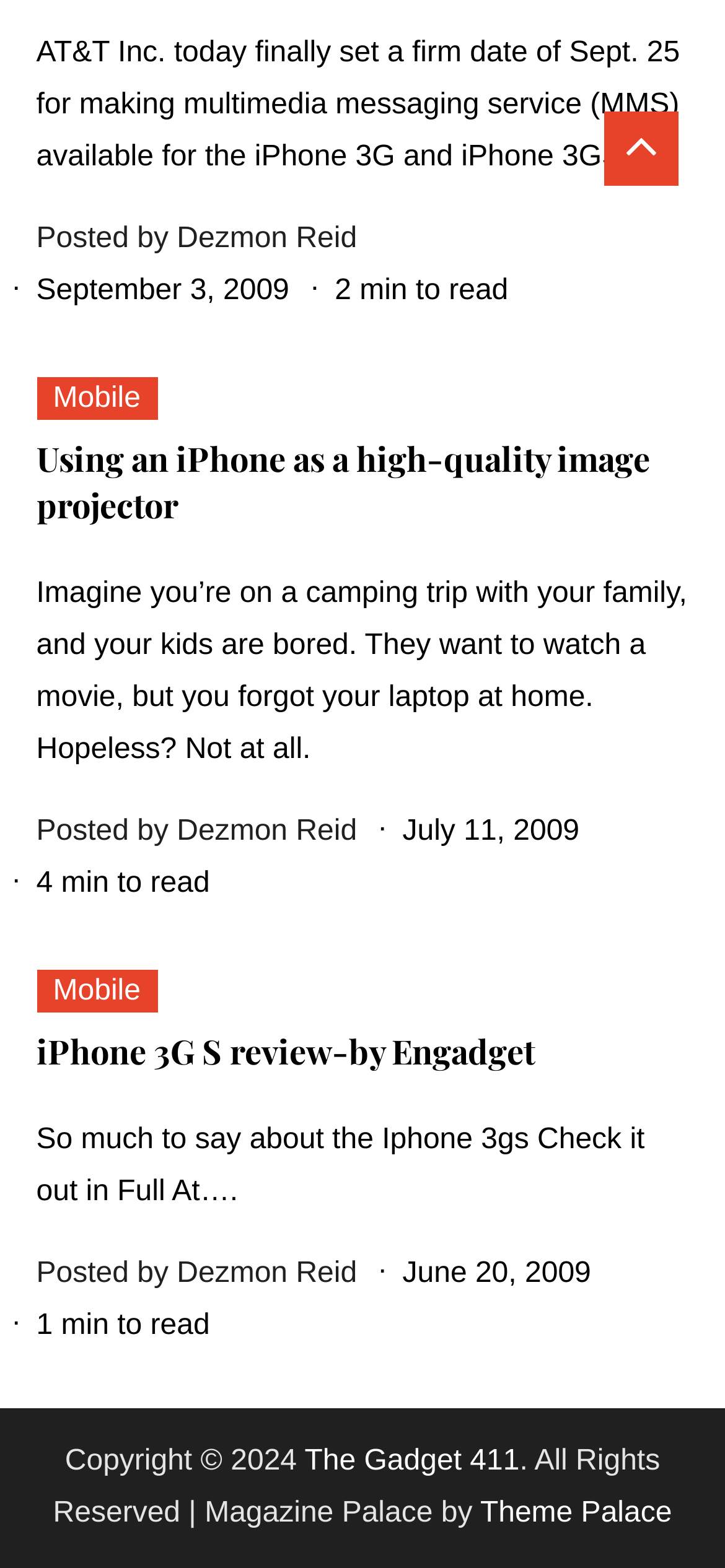What is the date of the first article?
Based on the screenshot, give a detailed explanation to answer the question.

I found the date of the first article by looking at the 'Posted on' section of the first article, which is located below the author's name. The date is 'September 3, 2009'.